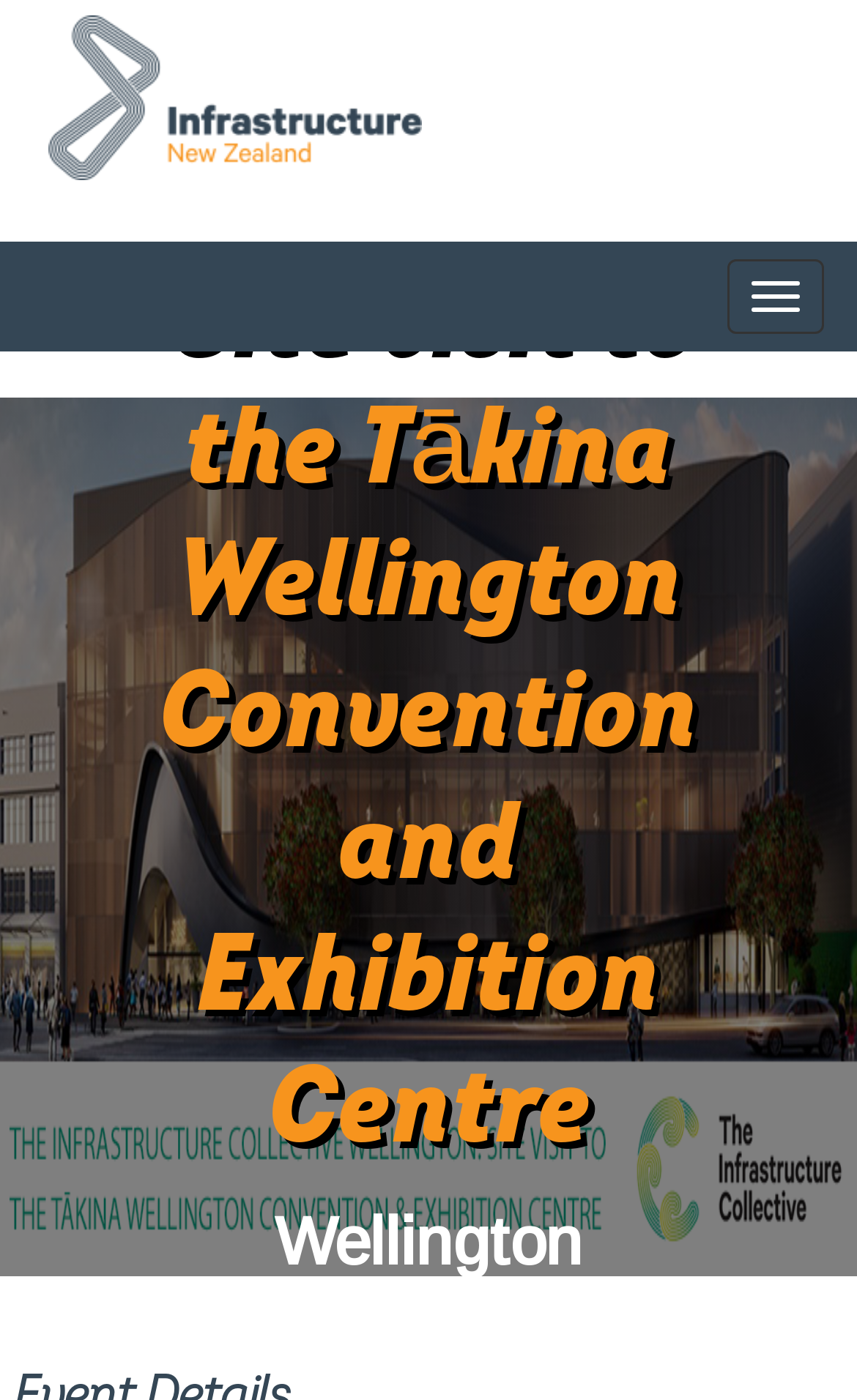Please find and report the primary heading text from the webpage.

TIC Wellington: Site visit to the Tākina Wellington Convention and Exhibition Centre